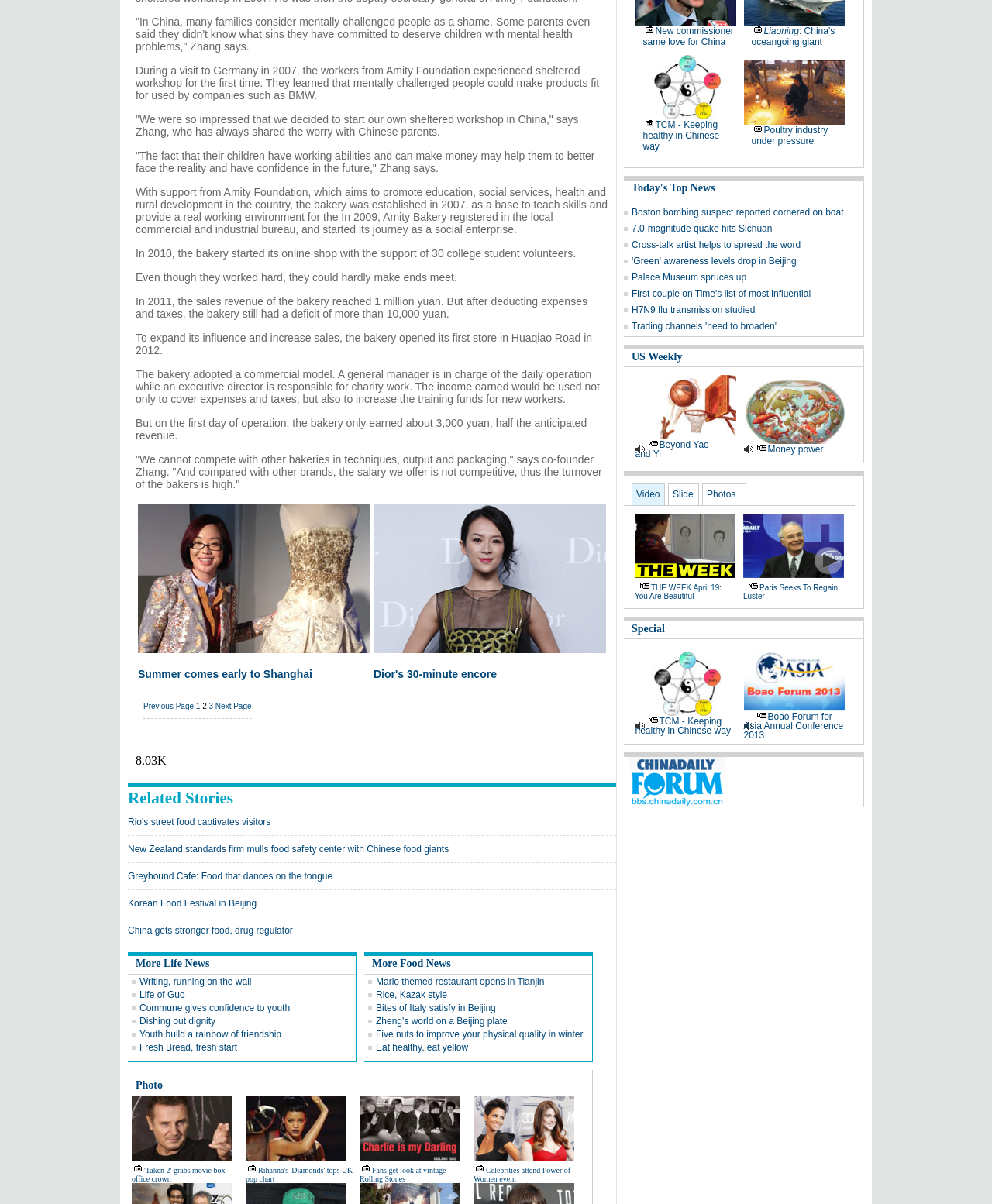Identify the coordinates of the bounding box for the element described below: "parent_node: Liaoning: China's oceangoing giant". Return the coordinates as four float numbers between 0 and 1: [left, top, right, bottom].

[0.75, 0.012, 0.851, 0.023]